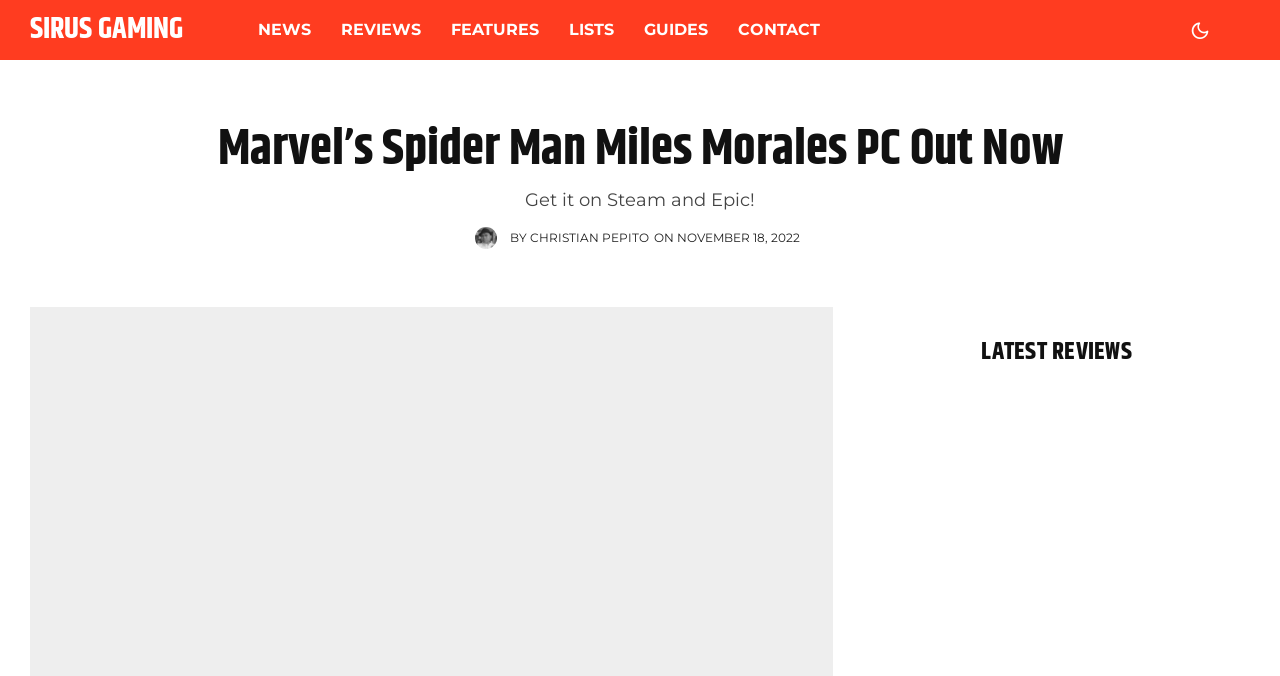Use a single word or phrase to answer the following:
What is the rating of the 'Sons of Valhalla Review'?

7